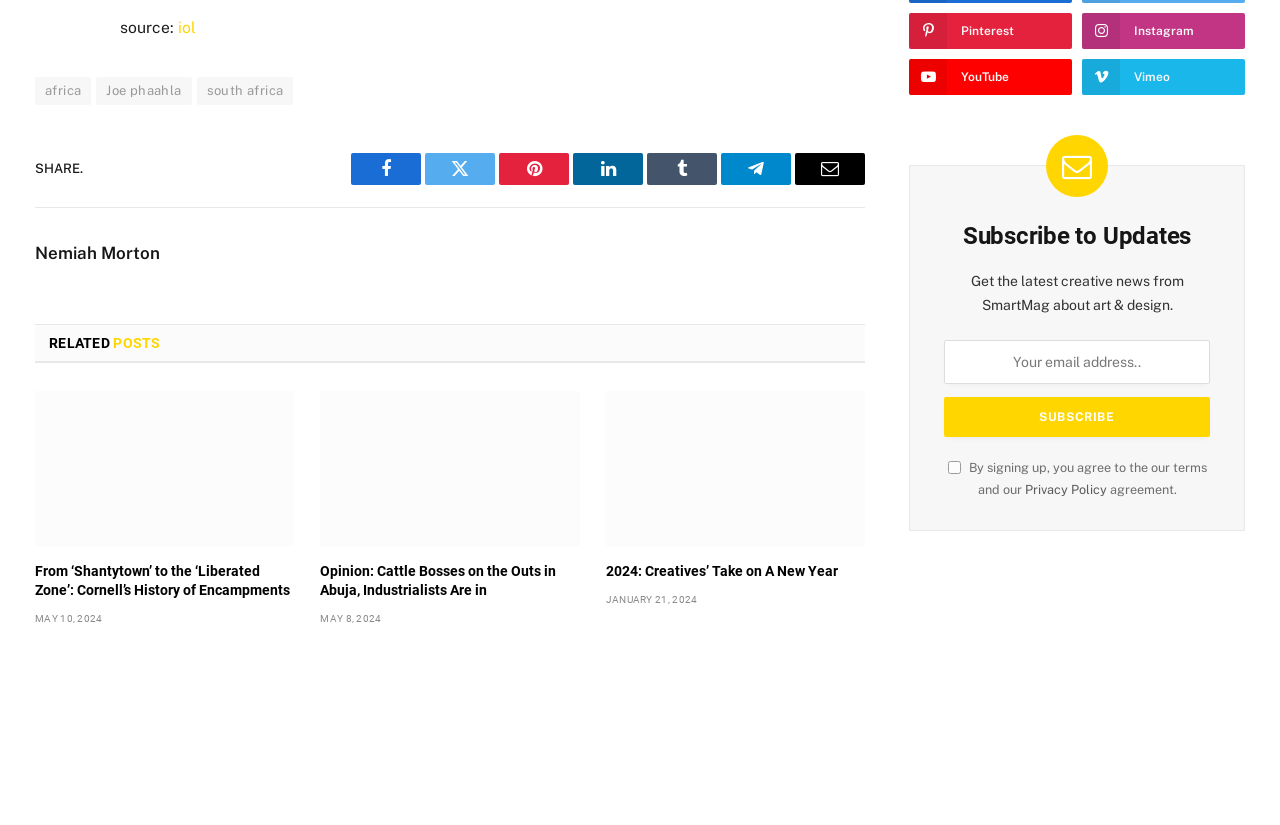Answer the question using only a single word or phrase: 
What is the date of the second related post?

MAY 8, 2024